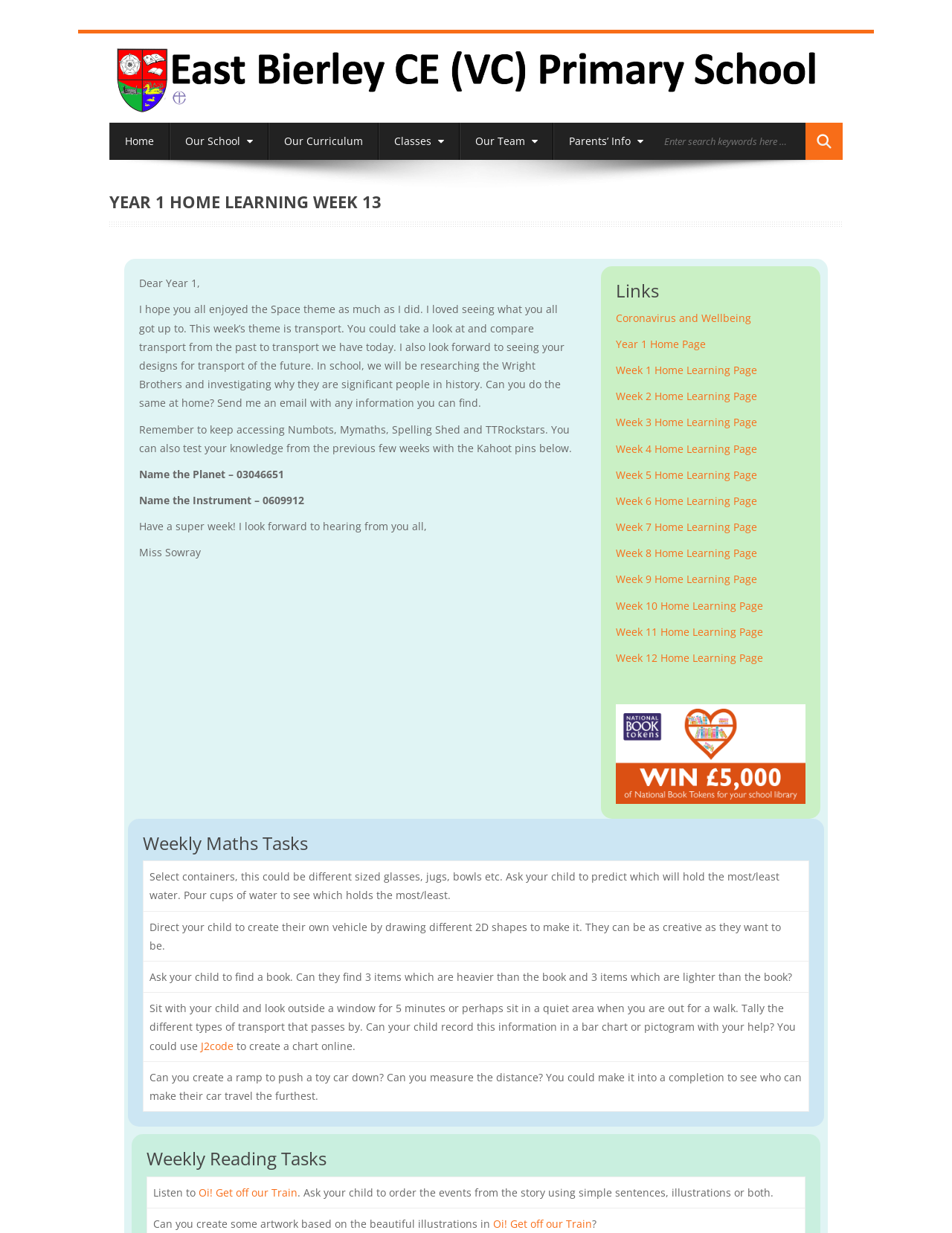Please determine the bounding box coordinates of the element to click on in order to accomplish the following task: "Click on the 'Home' link". Ensure the coordinates are four float numbers ranging from 0 to 1, i.e., [left, top, right, bottom].

[0.115, 0.1, 0.178, 0.13]